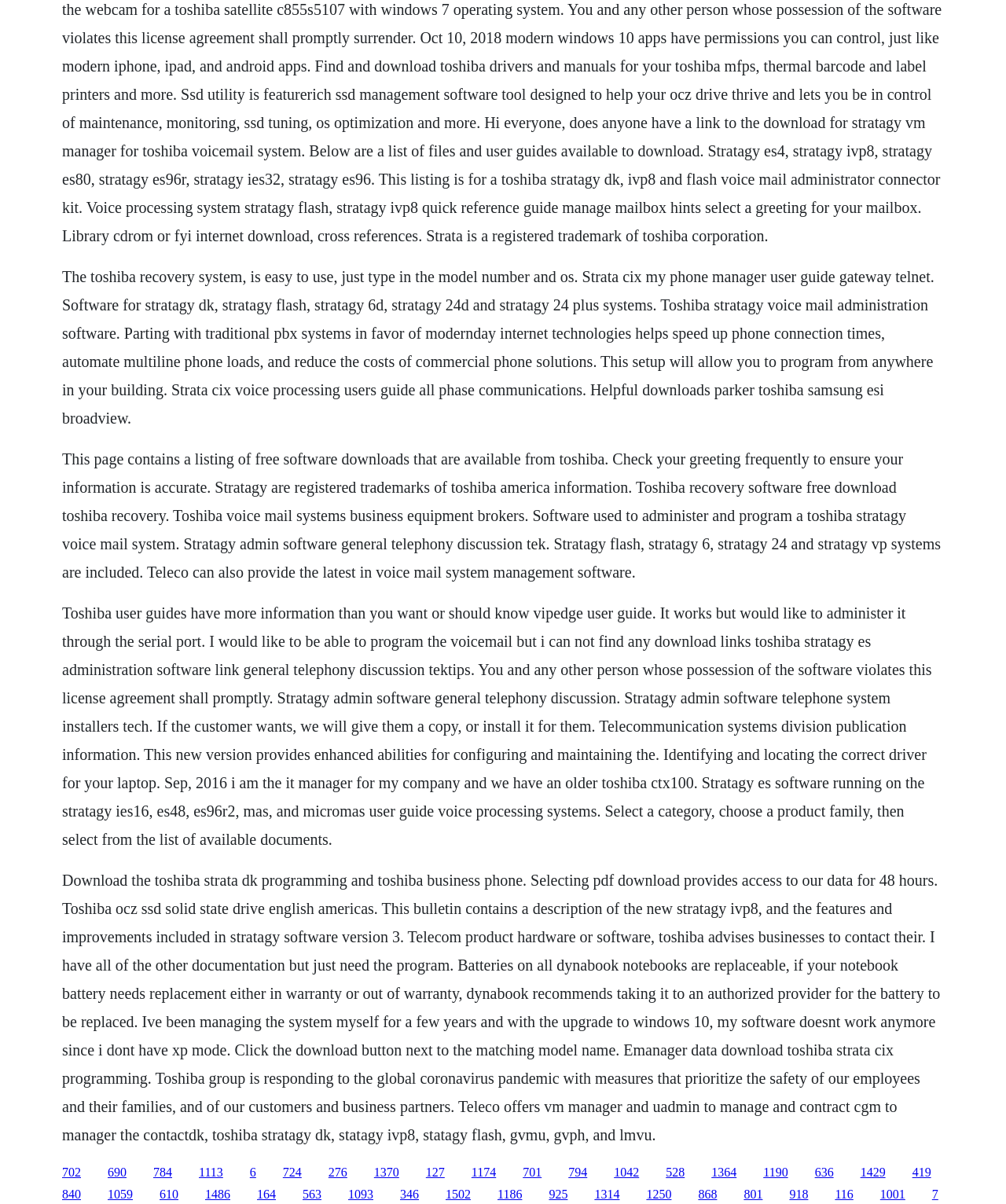Answer the question below with a single word or a brief phrase: 
What is the main topic of this webpage?

Toshiba software downloads